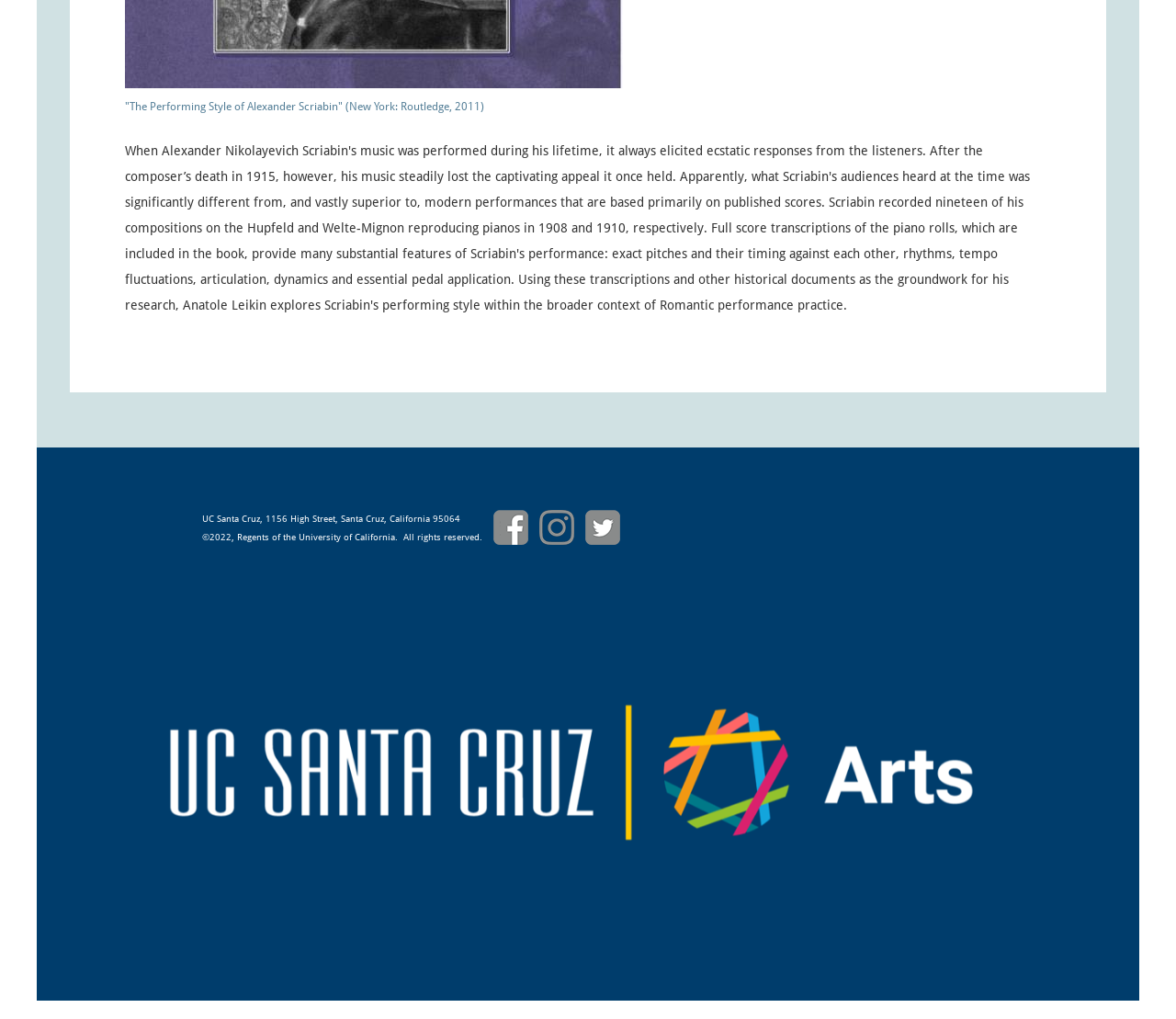Using the element description alt="Arts Division logo", predict the bounding box coordinates for the UI element. Provide the coordinates in (top-left x, top-left y, bottom-right x, bottom-right y) format with values ranging from 0 to 1.

[0.031, 0.943, 0.941, 0.957]